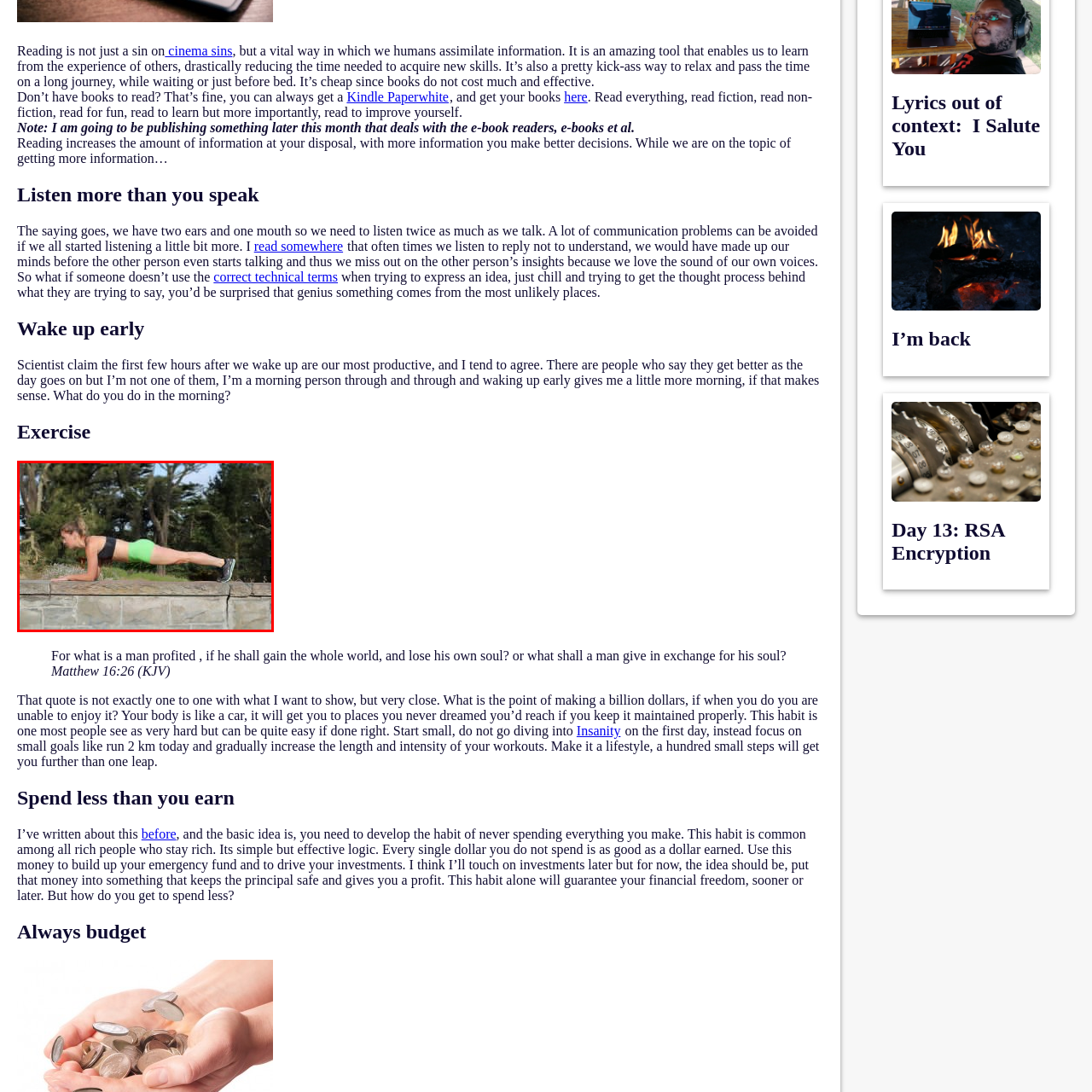Provide a comprehensive description of the image located within the red boundary.

The image showcases a woman performing a plank exercise, highlighting her dedication to fitness and core strength. She is positioned on a stone wall, with a lush natural backdrop of trees, suggestive of an outdoor workout environment. Dressed in a black sports bra and vibrant green shorts, she exemplifies a commitment to health through physical activity. The plank posture emphasizes her alignment and stability, key aspects of effective exercise. This moment captures the essence of the fitness routine mentioned in the context, emphasizing the importance of exercise as a lifestyle choice for better well-being and health.